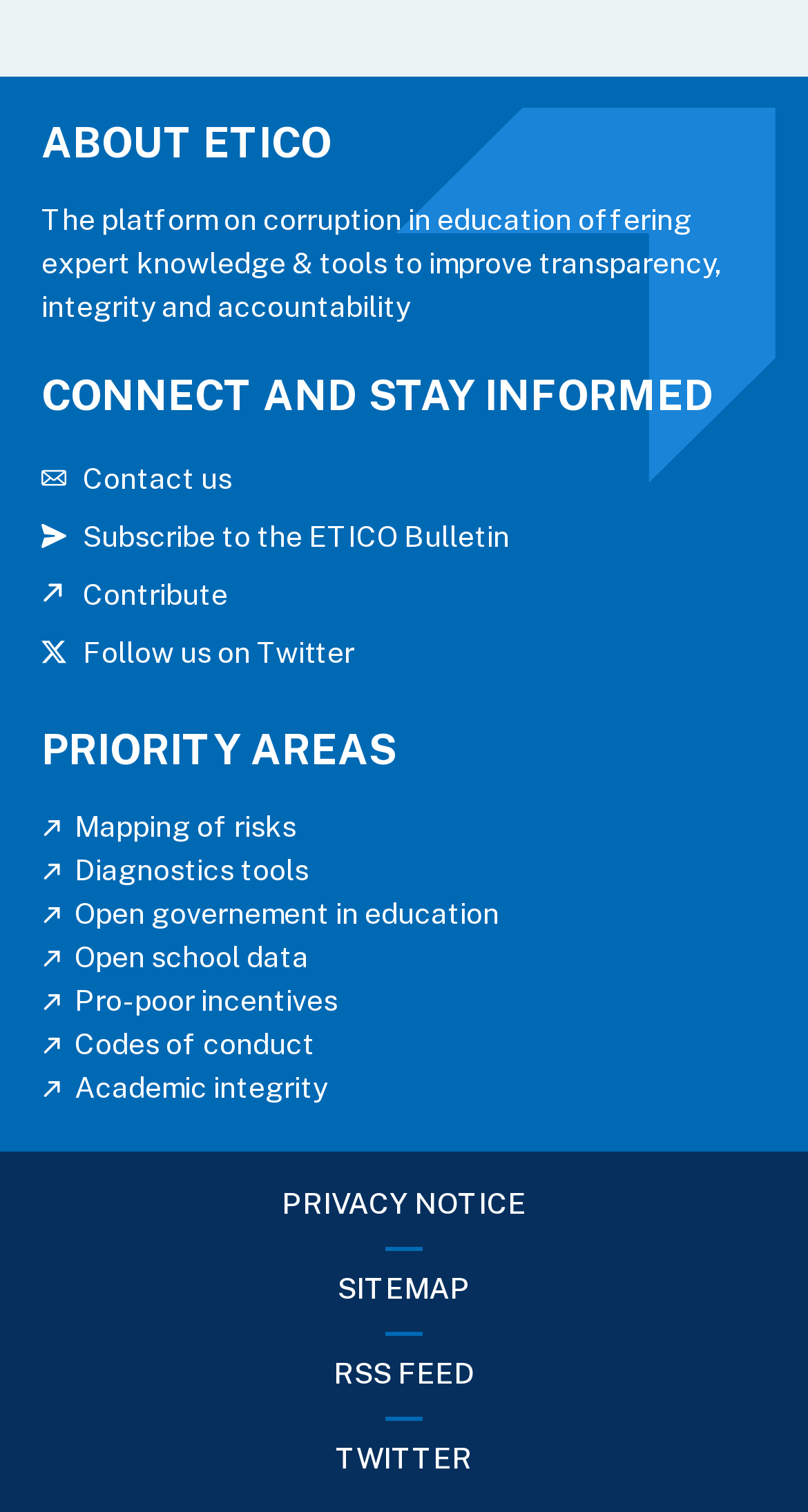Determine the bounding box coordinates of the UI element described by: "Open governement in education".

[0.051, 0.593, 0.618, 0.615]